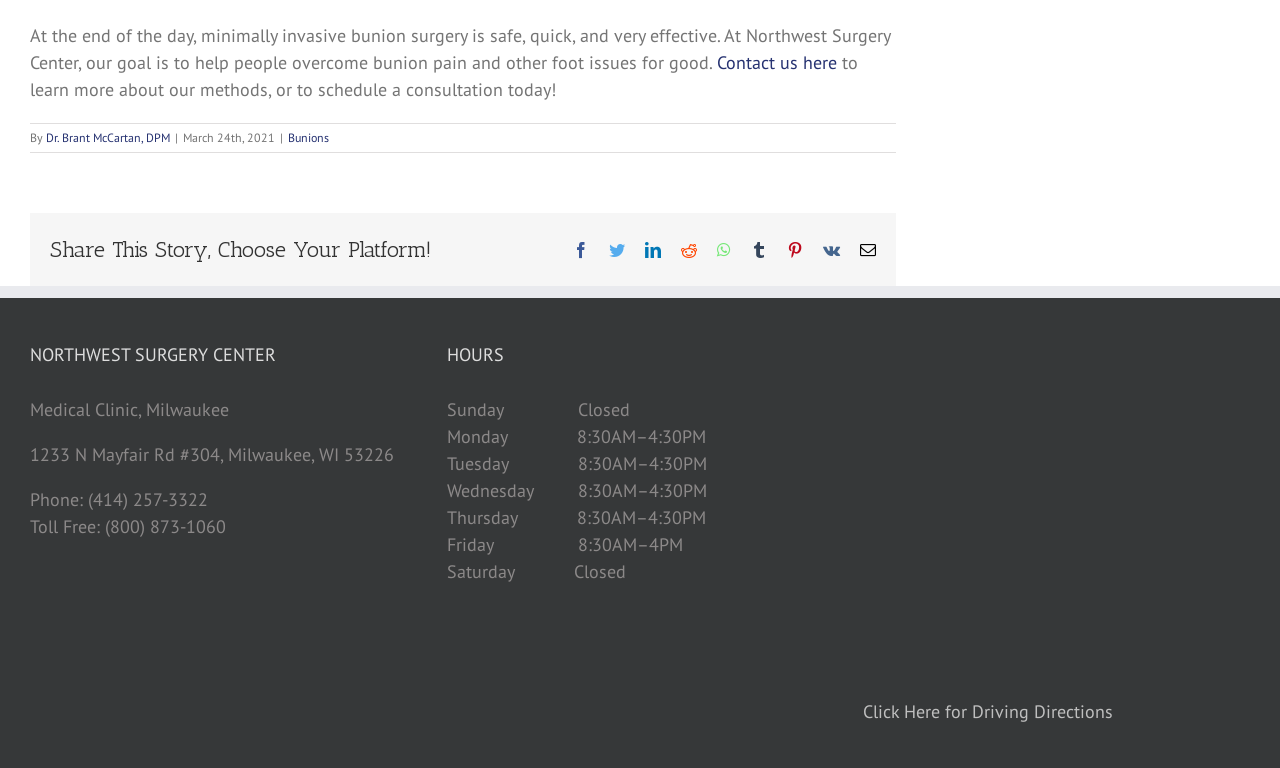Identify the bounding box of the UI element described as follows: "Dr. Brant McCartan, DPM". Provide the coordinates as four float numbers in the range of 0 to 1 [left, top, right, bottom].

[0.036, 0.17, 0.133, 0.189]